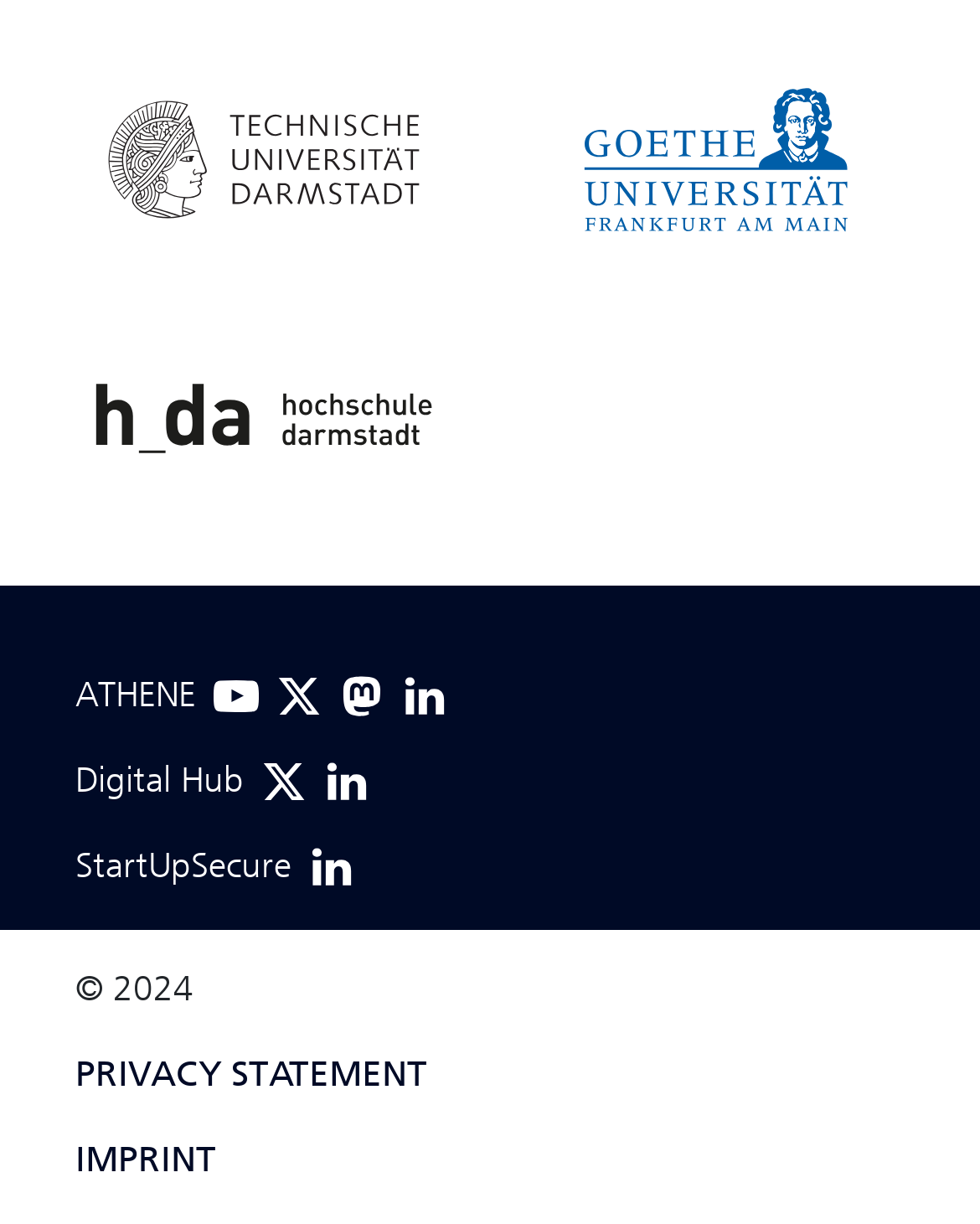Locate the bounding box of the user interface element based on this description: "« Back".

None